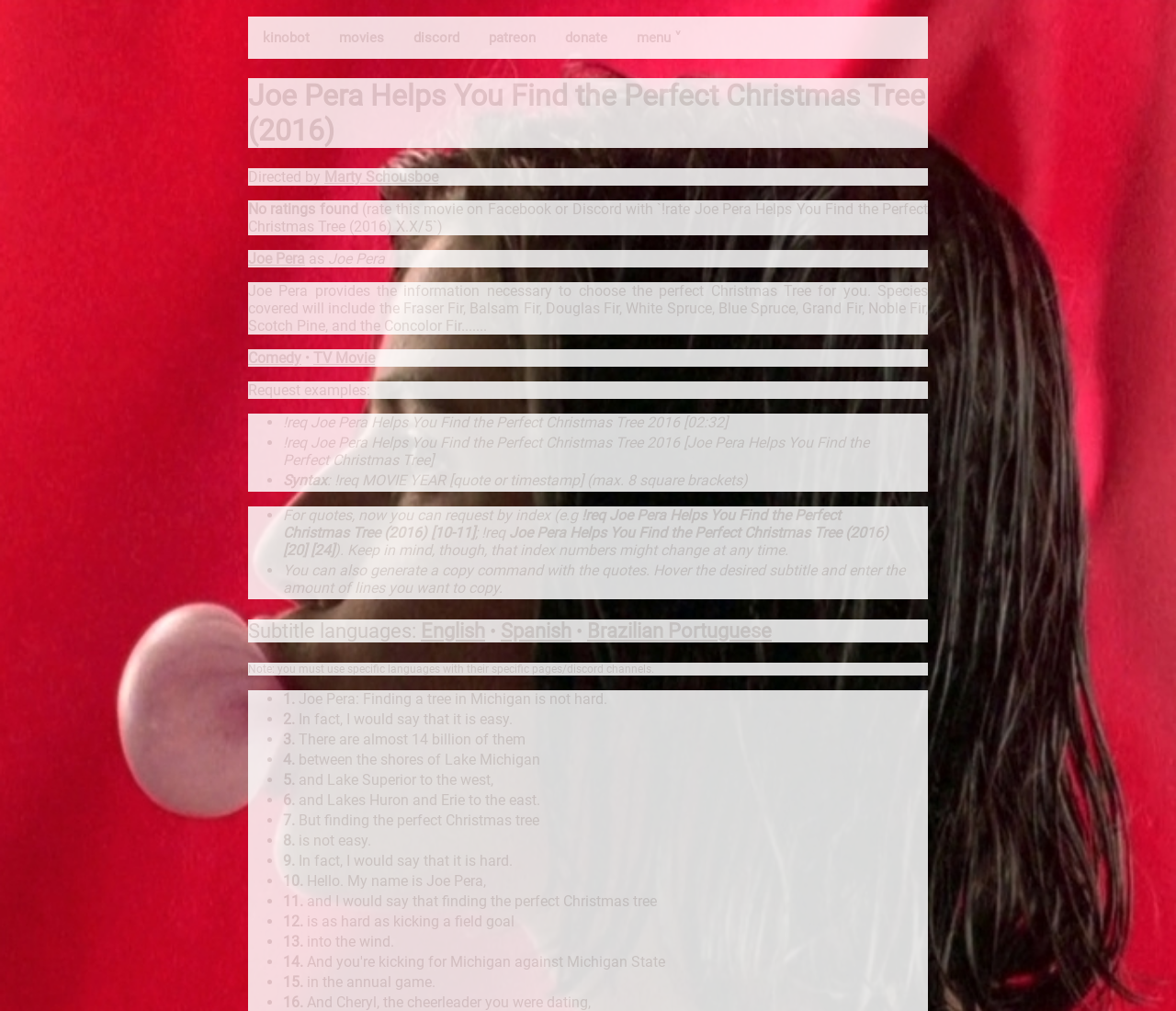Answer the question below using just one word or a short phrase: 
Who is the director of the movie?

Marty Schousboe